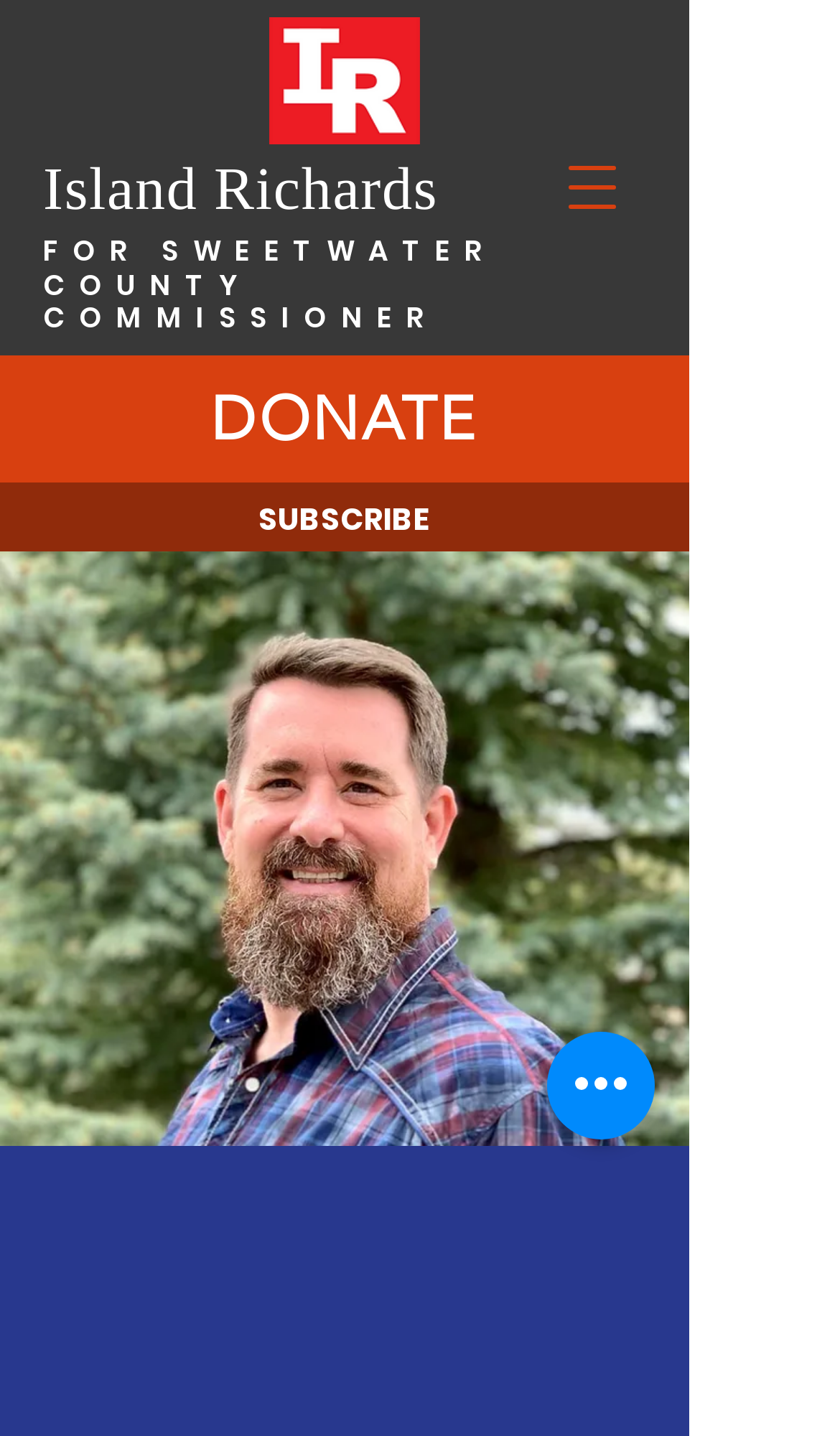What is the text of the top-left link?
Refer to the screenshot and respond with a concise word or phrase.

Island Richards